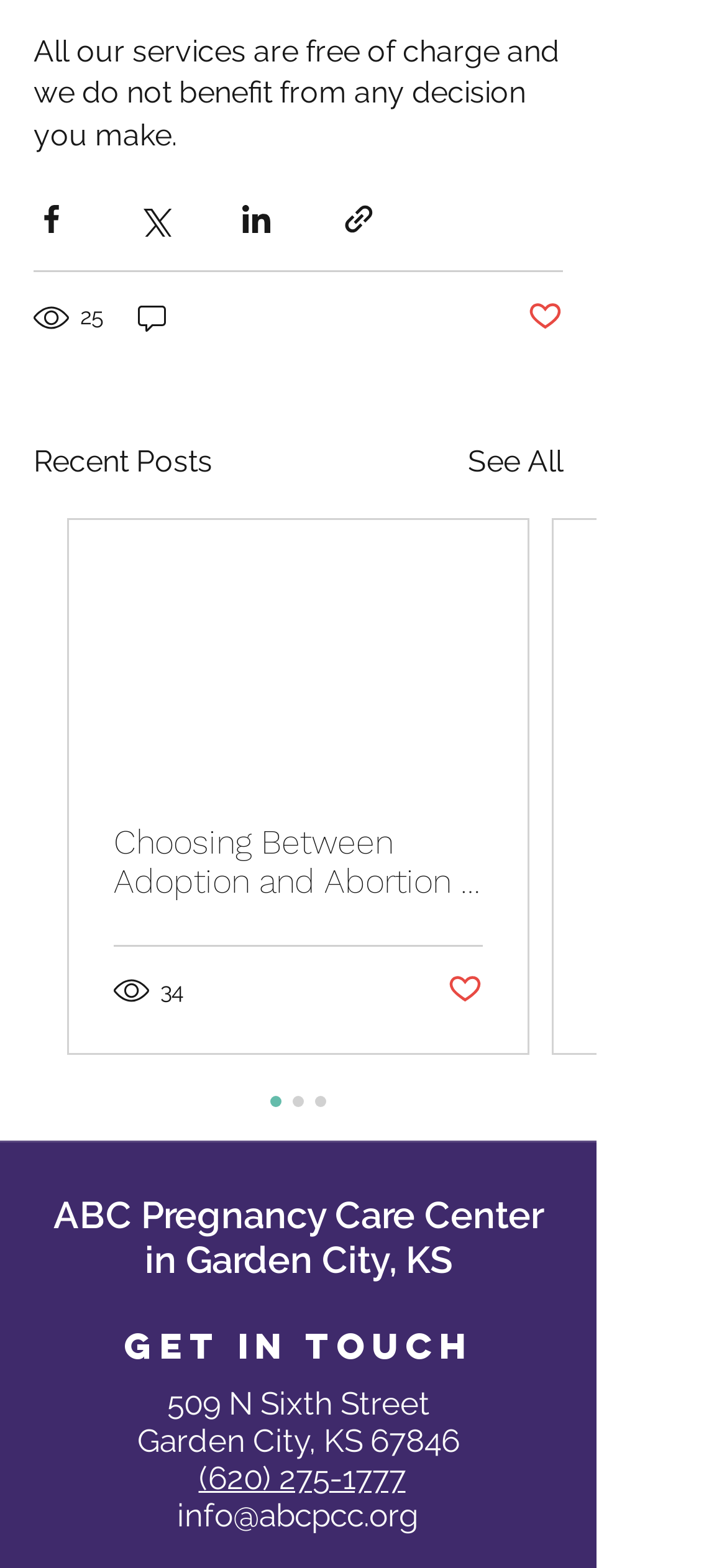Please specify the bounding box coordinates of the clickable section necessary to execute the following command: "Share via Facebook".

[0.046, 0.128, 0.095, 0.15]